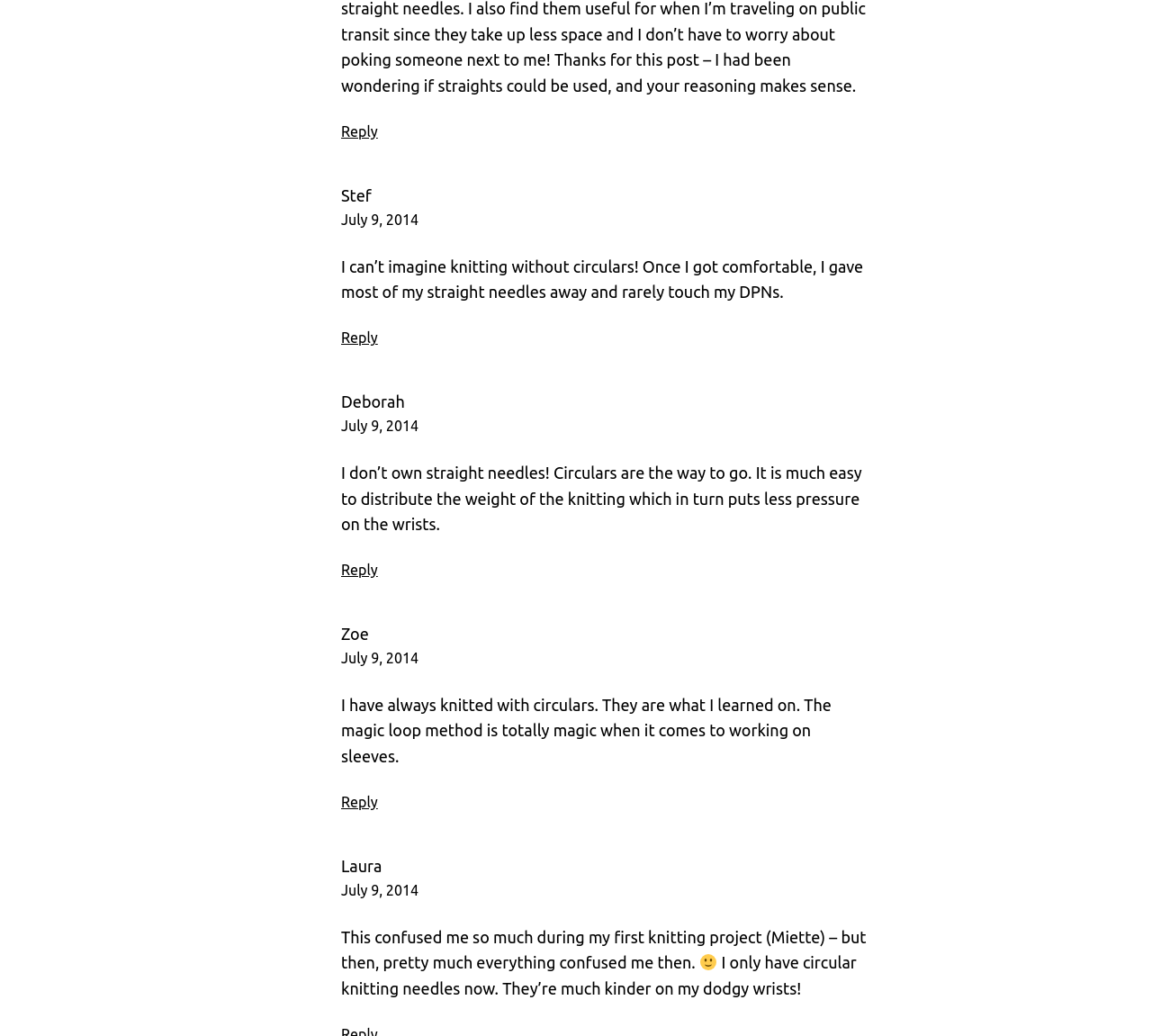Mark the bounding box of the element that matches the following description: "July 9, 2014".

[0.296, 0.851, 0.363, 0.867]